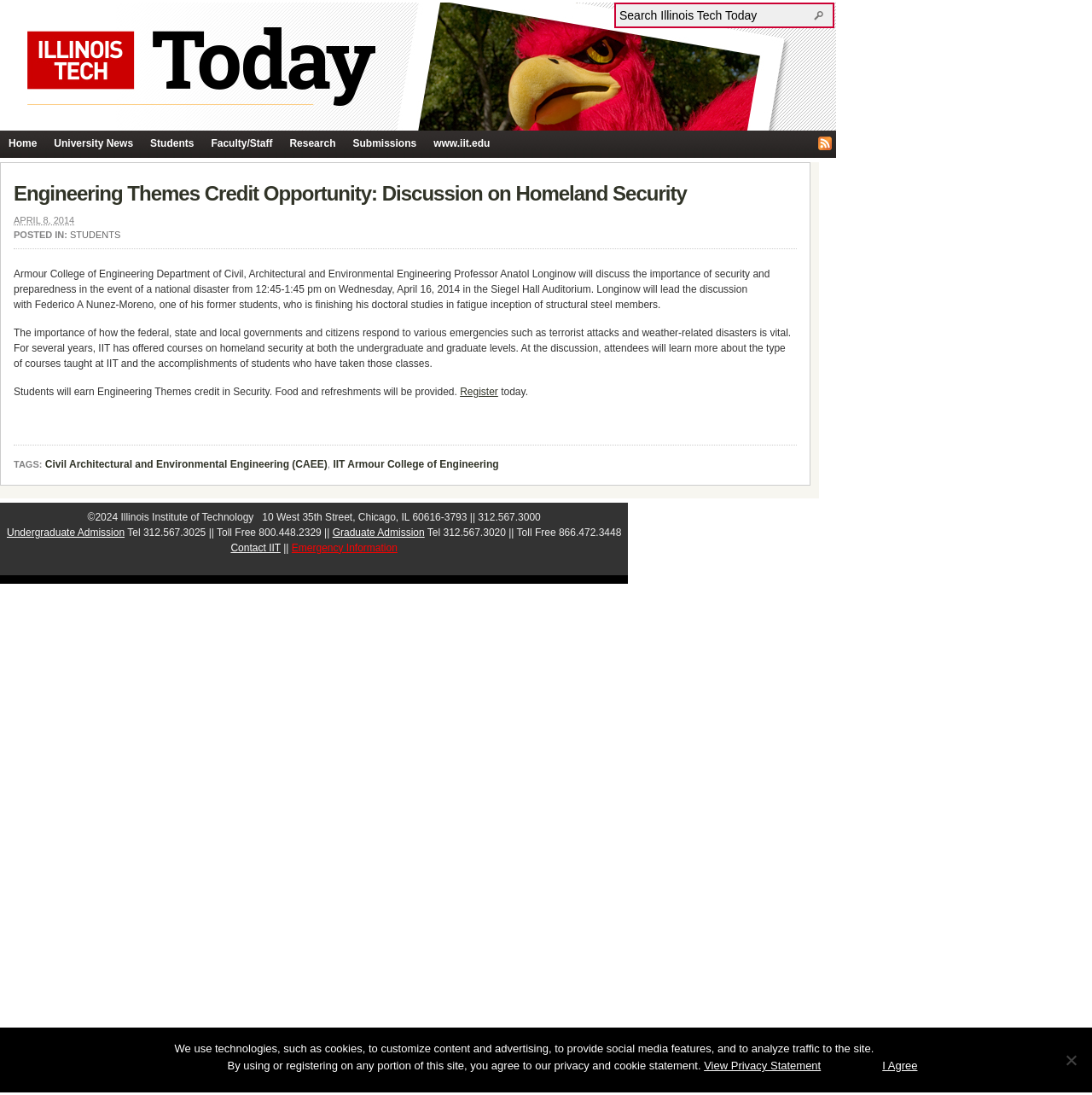Find the bounding box coordinates of the element to click in order to complete this instruction: "Contact IIT". The bounding box coordinates must be four float numbers between 0 and 1, denoted as [left, top, right, bottom].

[0.211, 0.495, 0.257, 0.506]